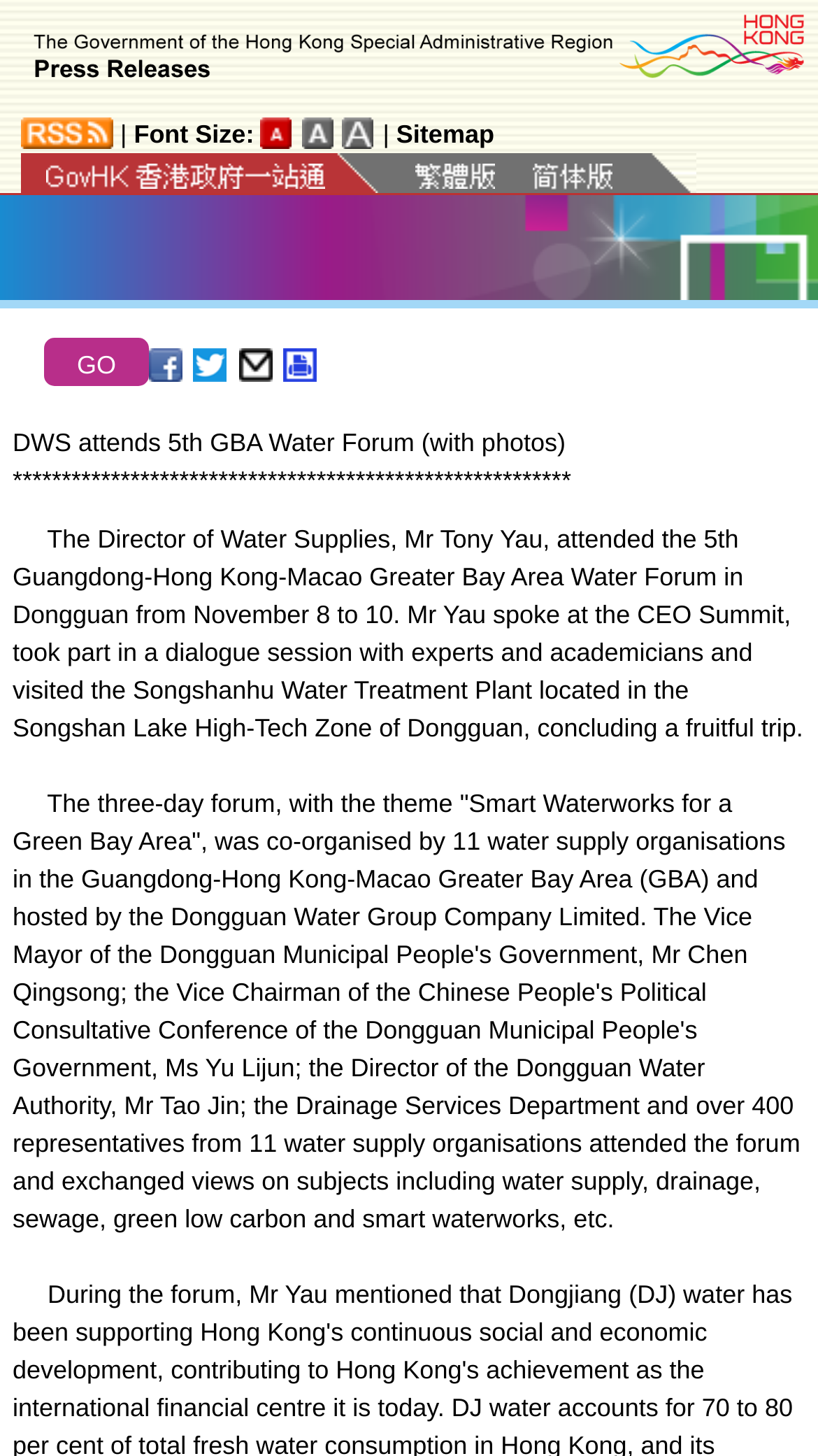How many representatives from water supply organisations attended the forum?
Answer the question with as much detail as possible.

According to the text, 'over 400 representatives from 11 water supply organisations attended the forum and exchanged views on subjects including water supply, drainage, sewage, green low carbon and smart waterworks, etc.'